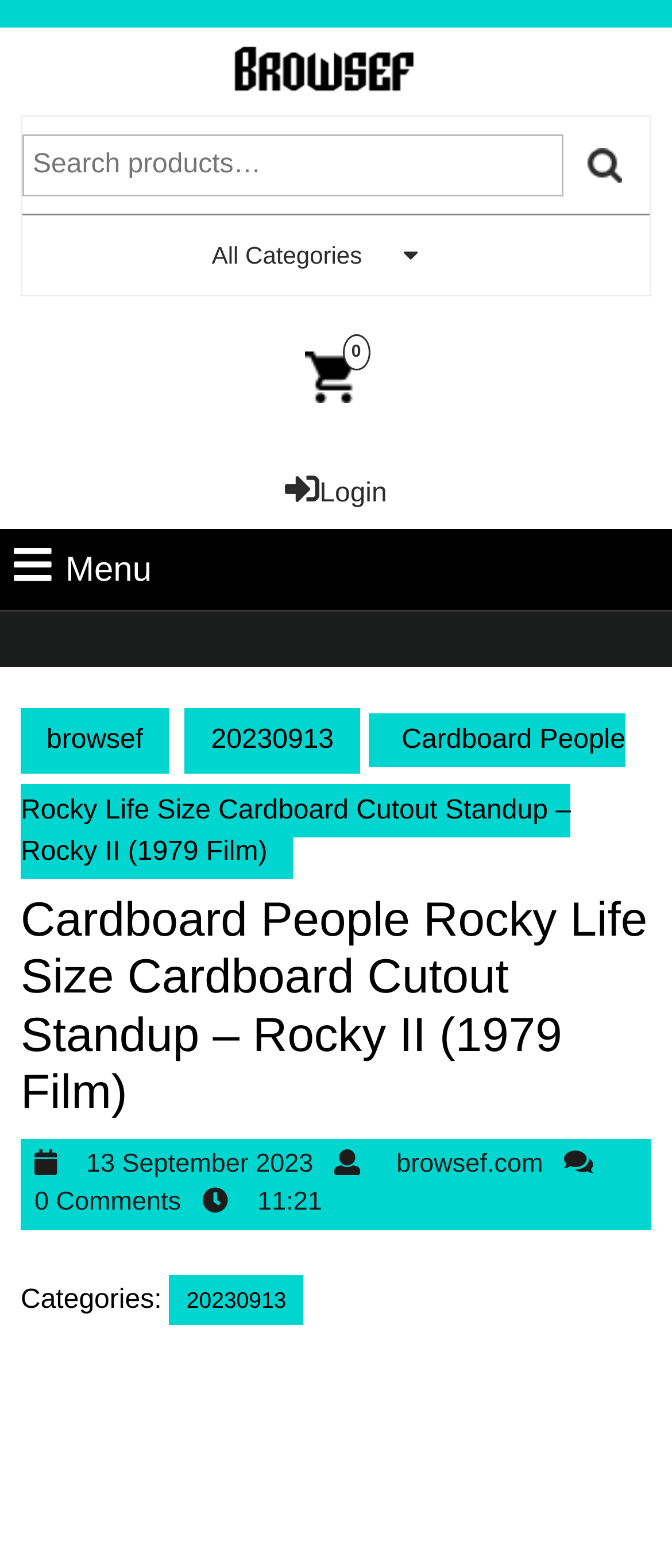Respond to the following question using a concise word or phrase: 
Is the menu tab selected?

No